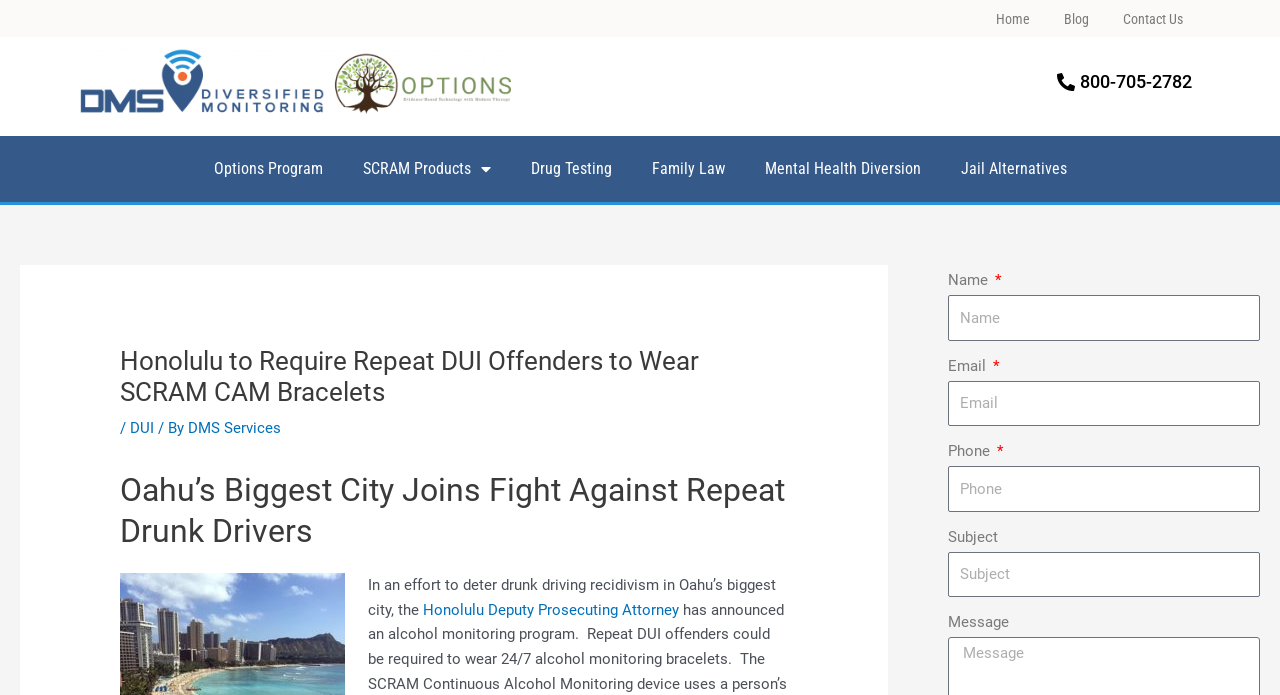Please determine the bounding box of the UI element that matches this description: Honolulu Deputy Prosecuting Attorney. The coordinates should be given as (top-left x, top-left y, bottom-right x, bottom-right y), with all values between 0 and 1.

[0.33, 0.864, 0.53, 0.89]